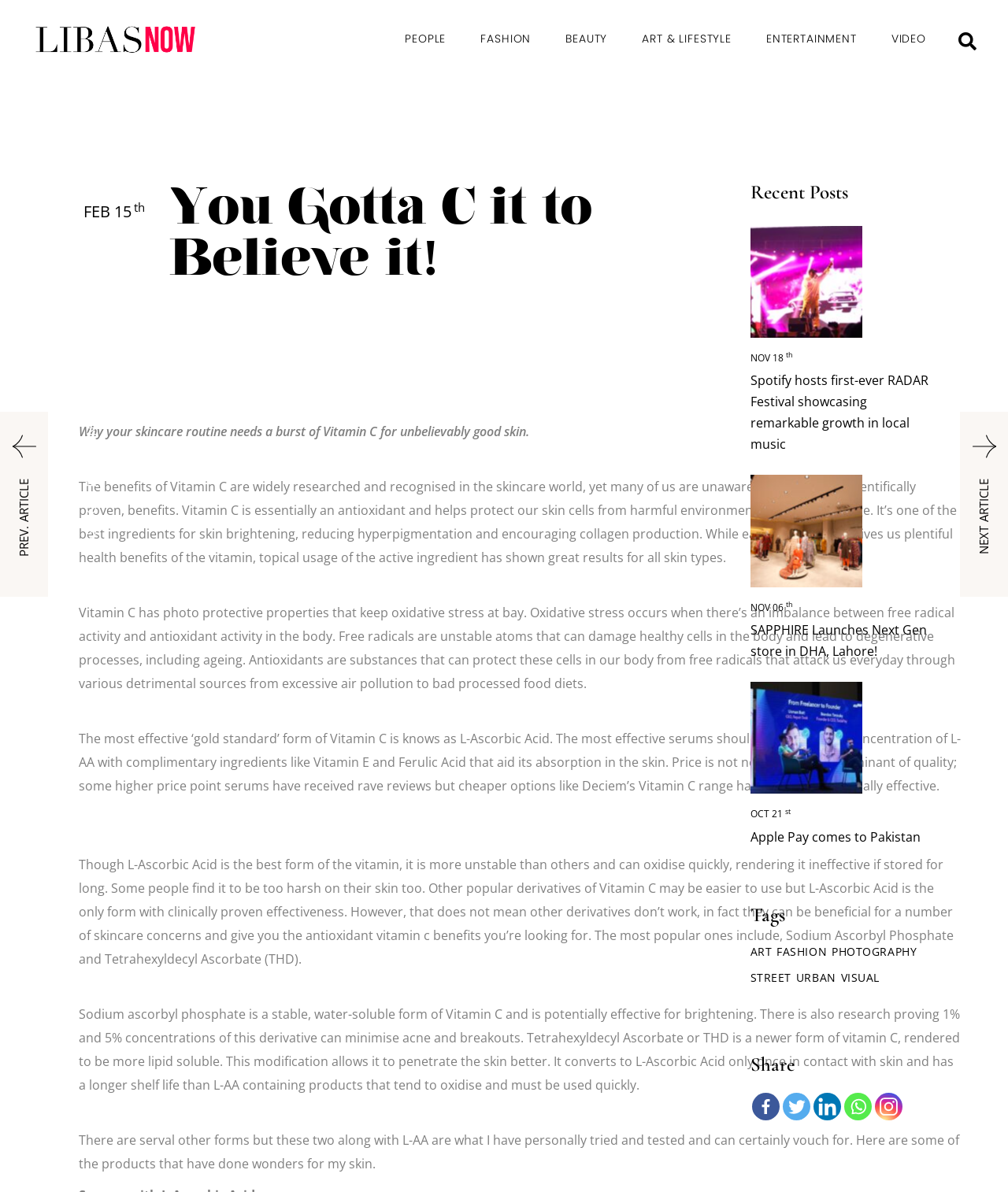Determine the main heading of the webpage and generate its text.

You Gotta C it to Believe it!